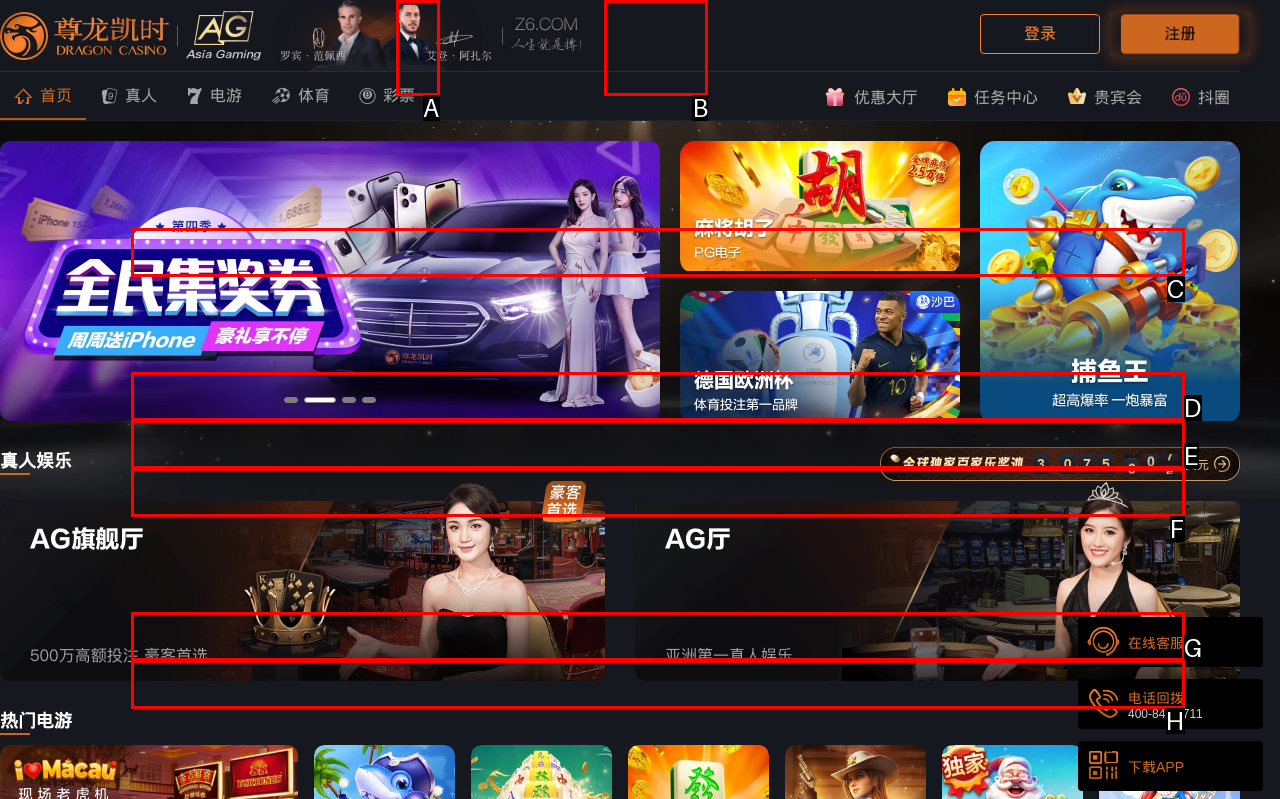From the available options, which lettered element should I click to complete this task: Explore Product center?

B